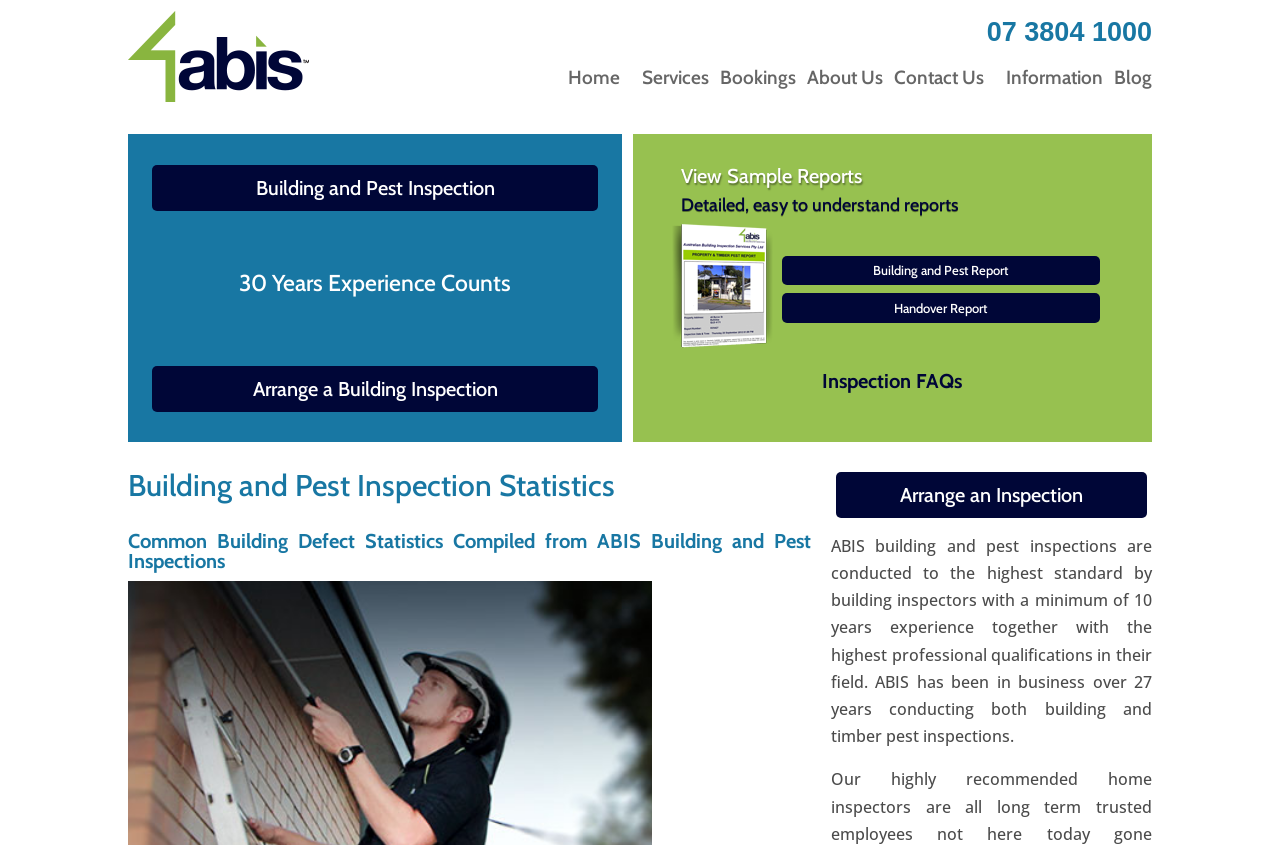Please identify the bounding box coordinates of the element that needs to be clicked to execute the following command: "Click the About link". Provide the bounding box using four float numbers between 0 and 1, formatted as [left, top, right, bottom].

None